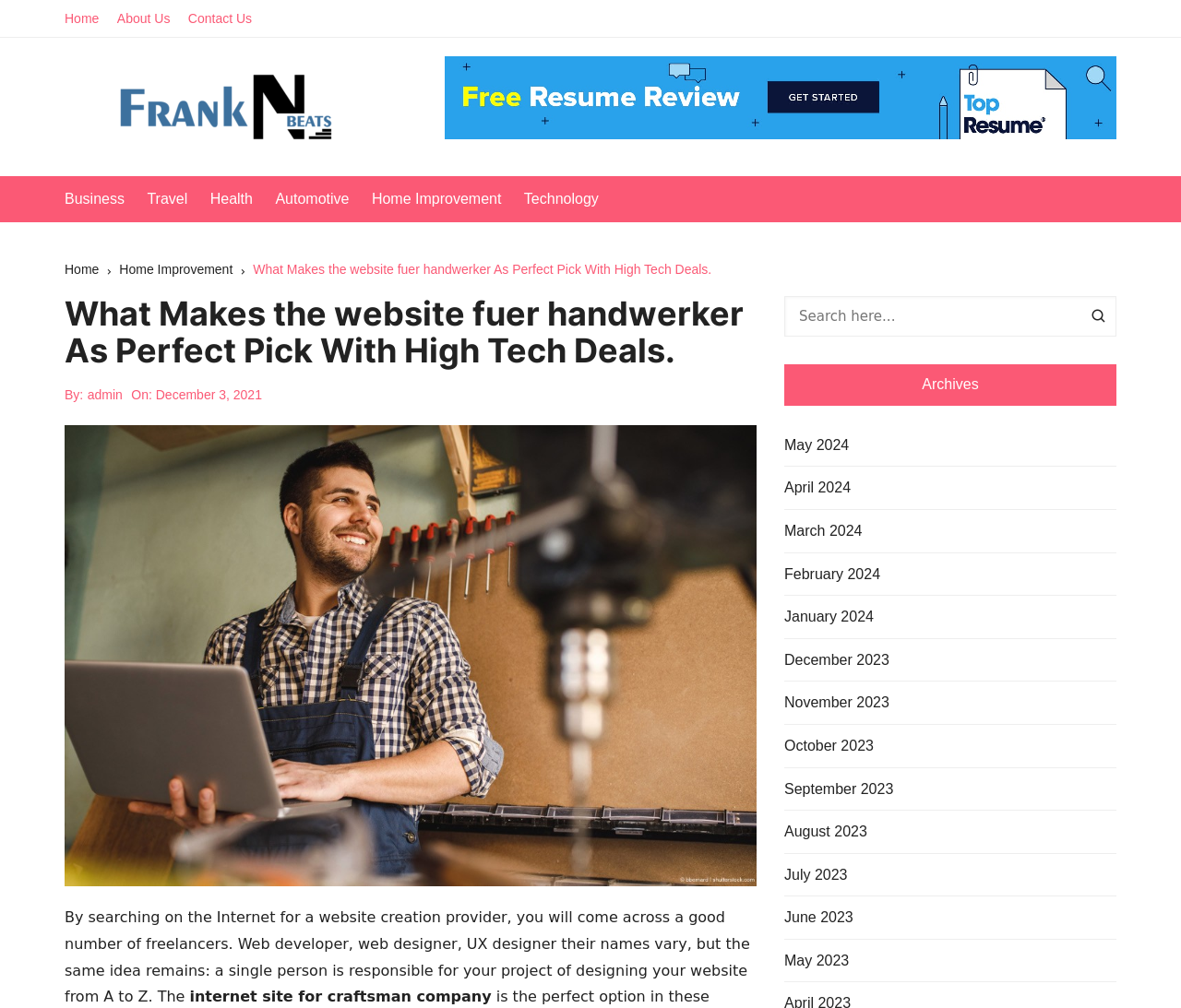Could you please study the image and provide a detailed answer to the question:
How many months are listed in the 'Archives' section?

I counted the number of links in the 'Archives' section, which are from 'May 2024' to 'May 2023', so there are 12 months listed.